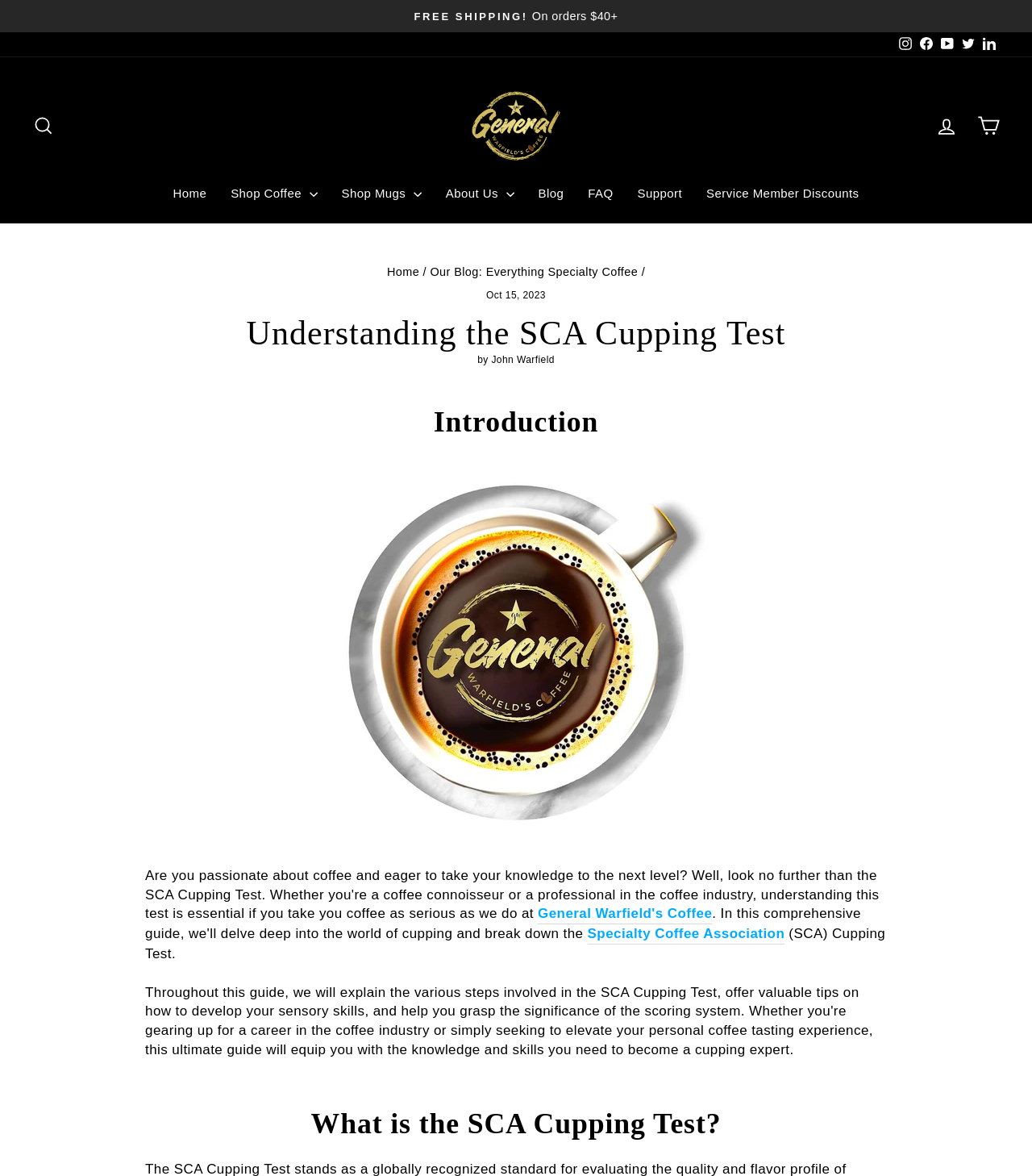Answer the question below in one word or phrase:
What is the topic of the blog post?

SCA Cupping Test